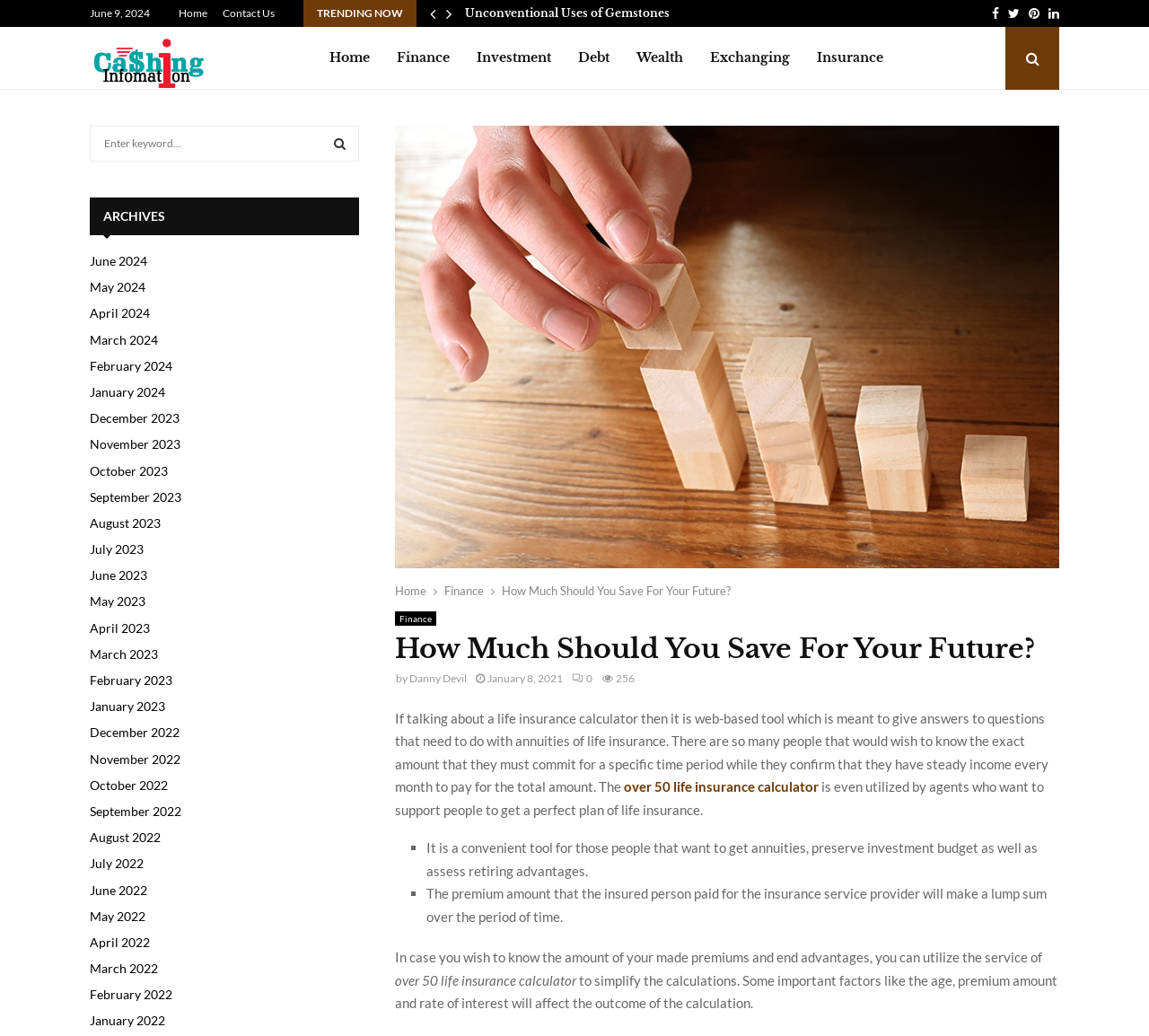From the details in the image, provide a thorough response to the question: What is the date mentioned at the top of the webpage?

The date mentioned at the top of the webpage can be found in the StaticText element with the text 'June 9, 2024' and bounding box coordinates [0.078, 0.006, 0.13, 0.019]. This date is likely the current date or the date of publication of the webpage's content.